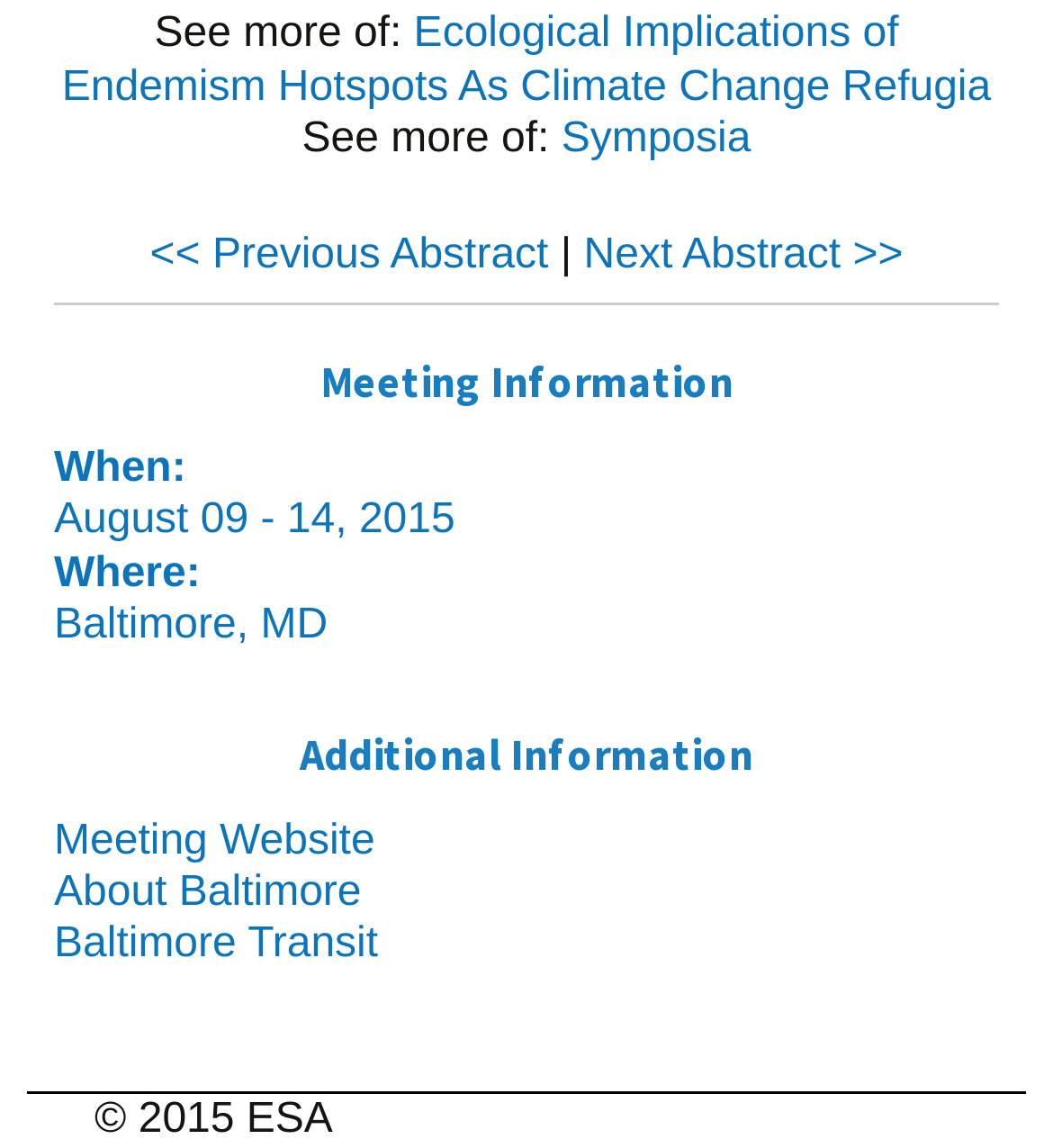Answer the following in one word or a short phrase: 
Where is the meeting being held?

Baltimore, MD